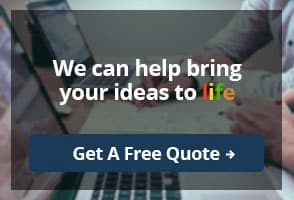What is the color of the button?
Using the image, provide a detailed and thorough answer to the question.

The color of the button is blue because it is described in the caption as a 'blue button' that invites users to 'Get A Free Quote', encouraging immediate action.